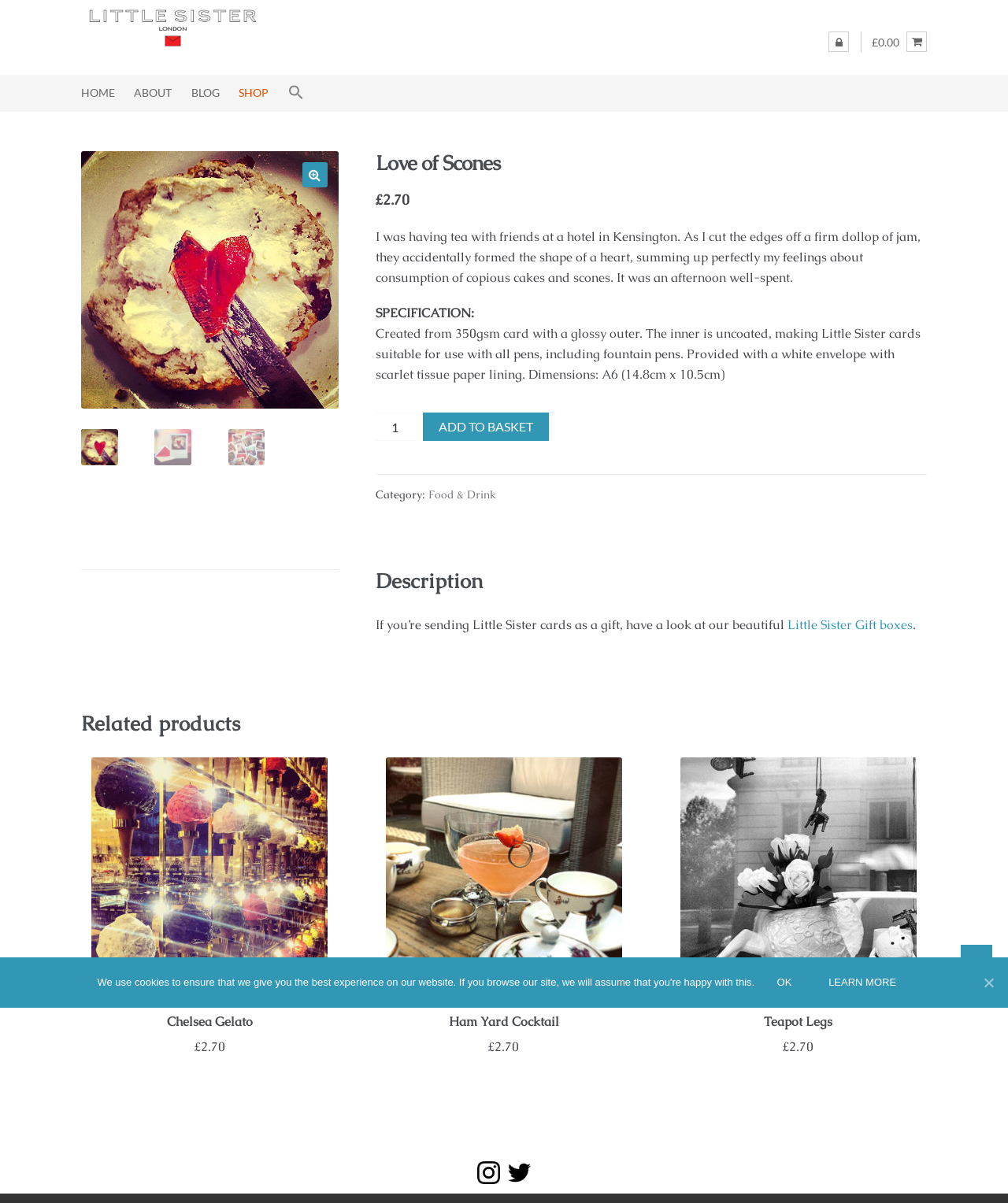Identify the bounding box of the UI element described as follows: "Little Sister Gift boxes". Provide the coordinates as four float numbers in the range of 0 to 1 [left, top, right, bottom].

[0.781, 0.512, 0.905, 0.526]